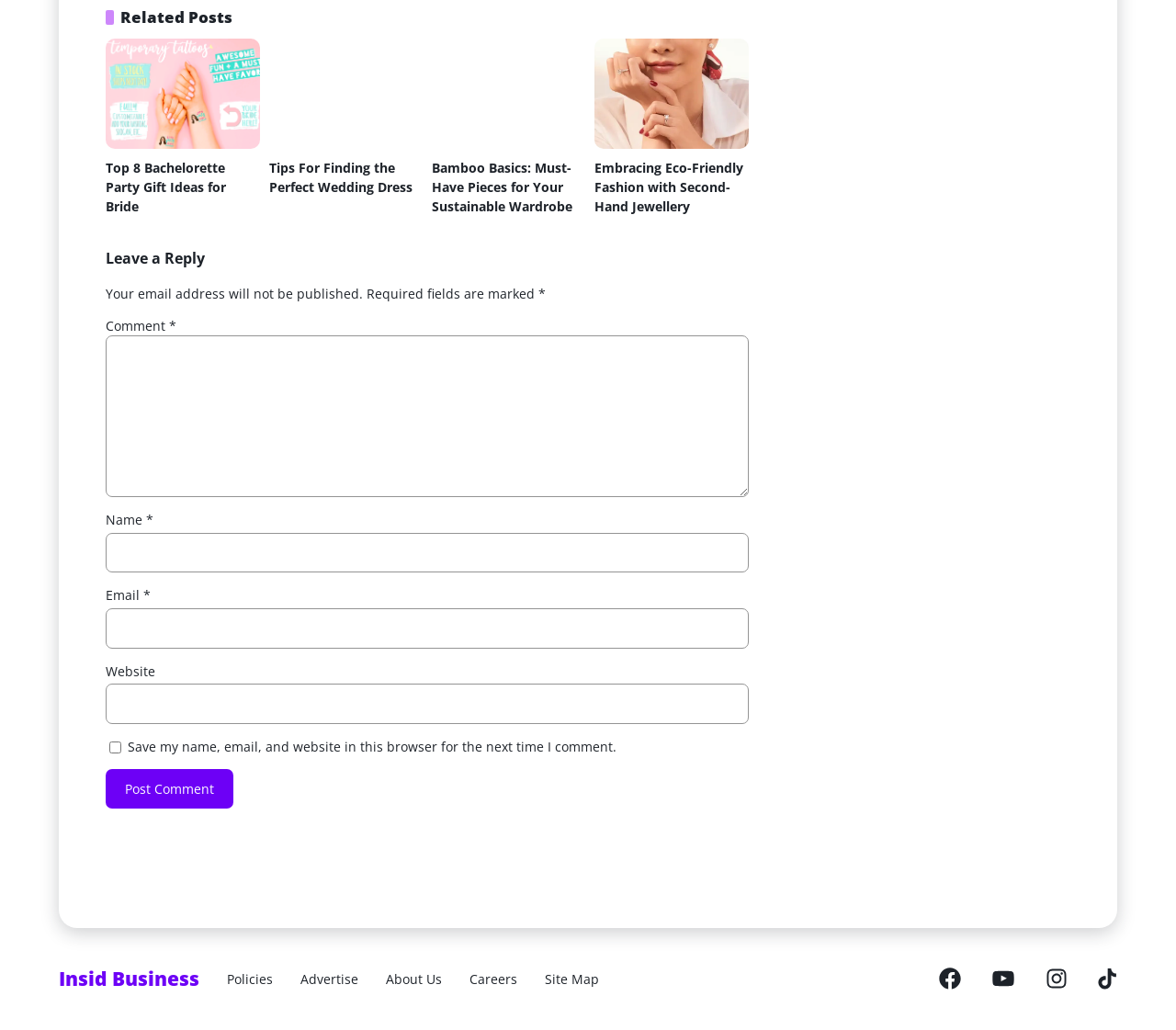Please use the details from the image to answer the following question comprehensively:
What is the category of the link at the bottom of the page?

I determined the answer by looking at the links at the bottom of the page, which include 'Business', 'Policies', 'Advertise', and others. The first link is categorized as 'Business'.